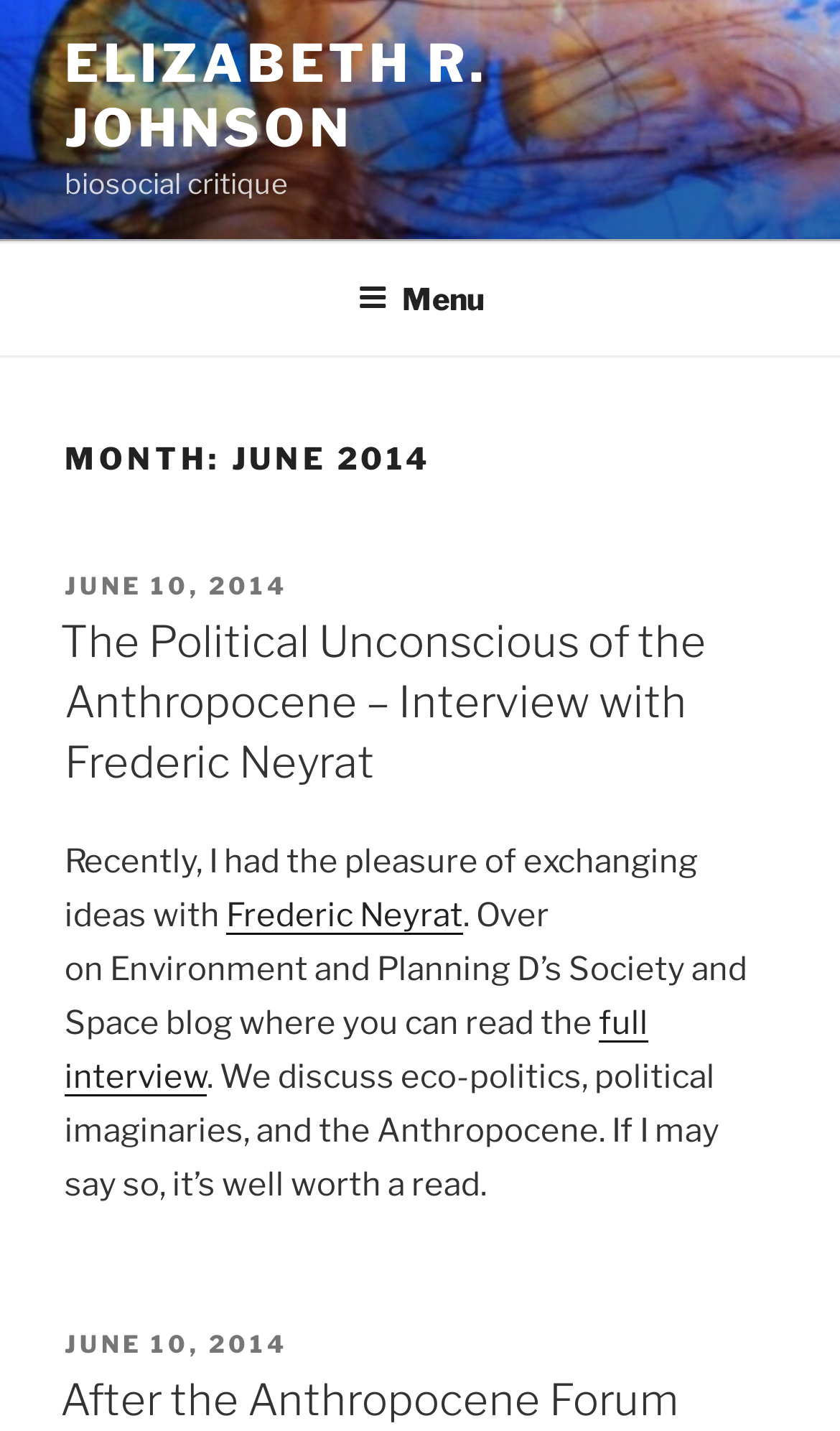What is the title of the interview?
Your answer should be a single word or phrase derived from the screenshot.

The Political Unconscious of the Anthropocene